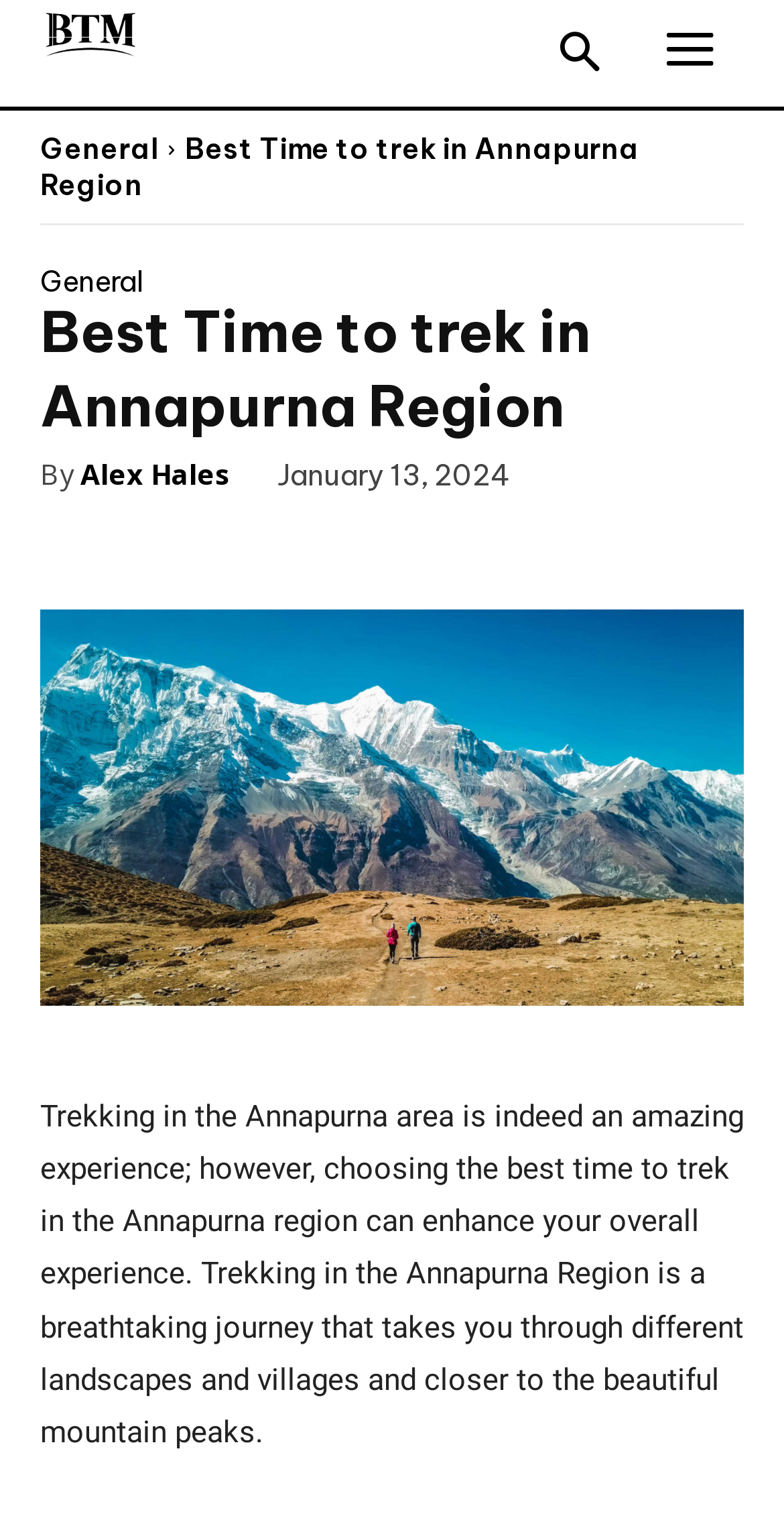What is the purpose of choosing the best time to trek in Annapurna Region?
Refer to the screenshot and deliver a thorough answer to the question presented.

According to the introductory paragraph, choosing the best time to trek in the Annapurna region can enhance one's overall experience of trekking in the Annapurna area.